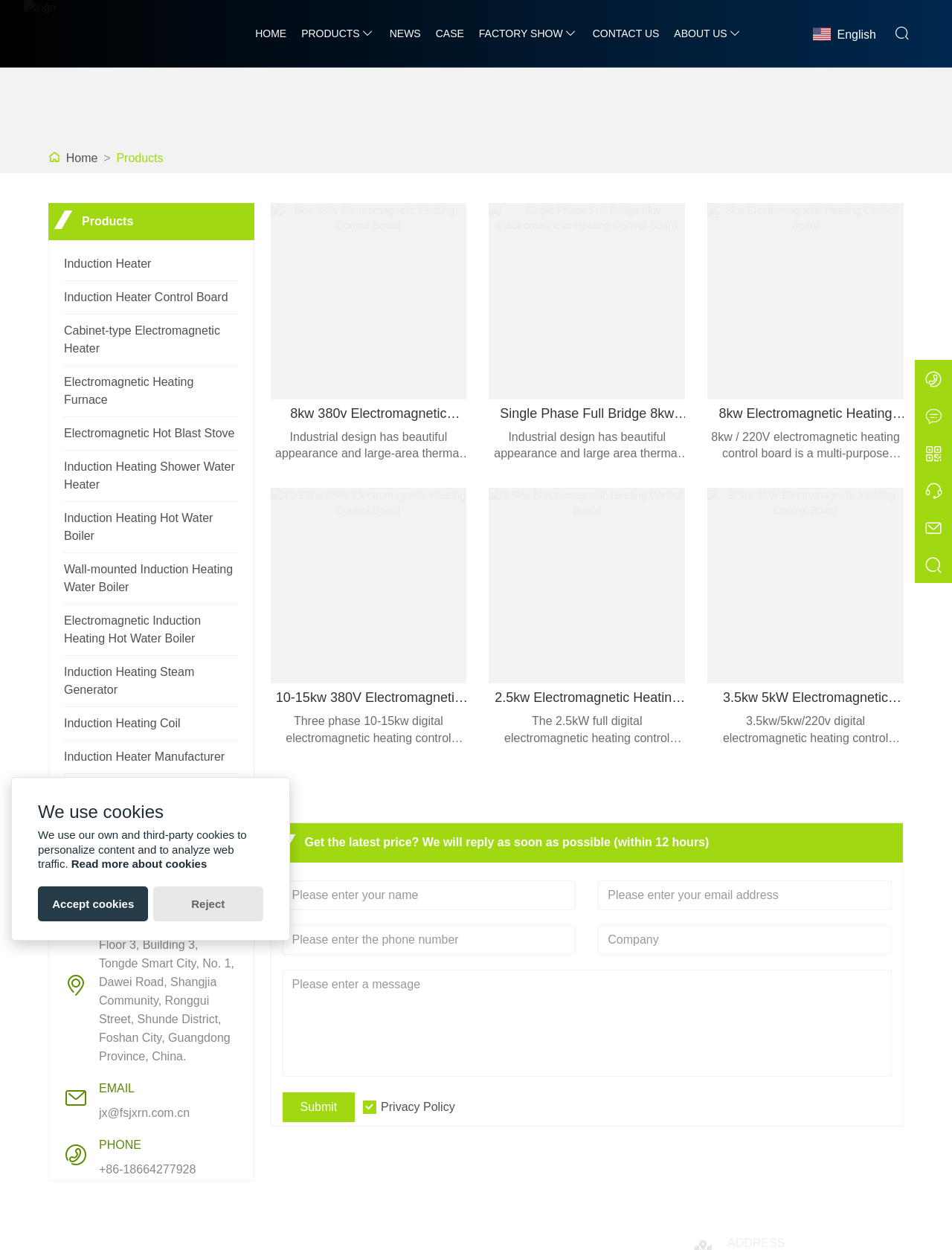Can you look at the image and give a comprehensive answer to the question:
What is the phone number of the company?

The phone number of the company can be found in the 'Contact Us' section of the webpage, which is '+86-18664277928'. It is the contact number for customers to reach out to the company.